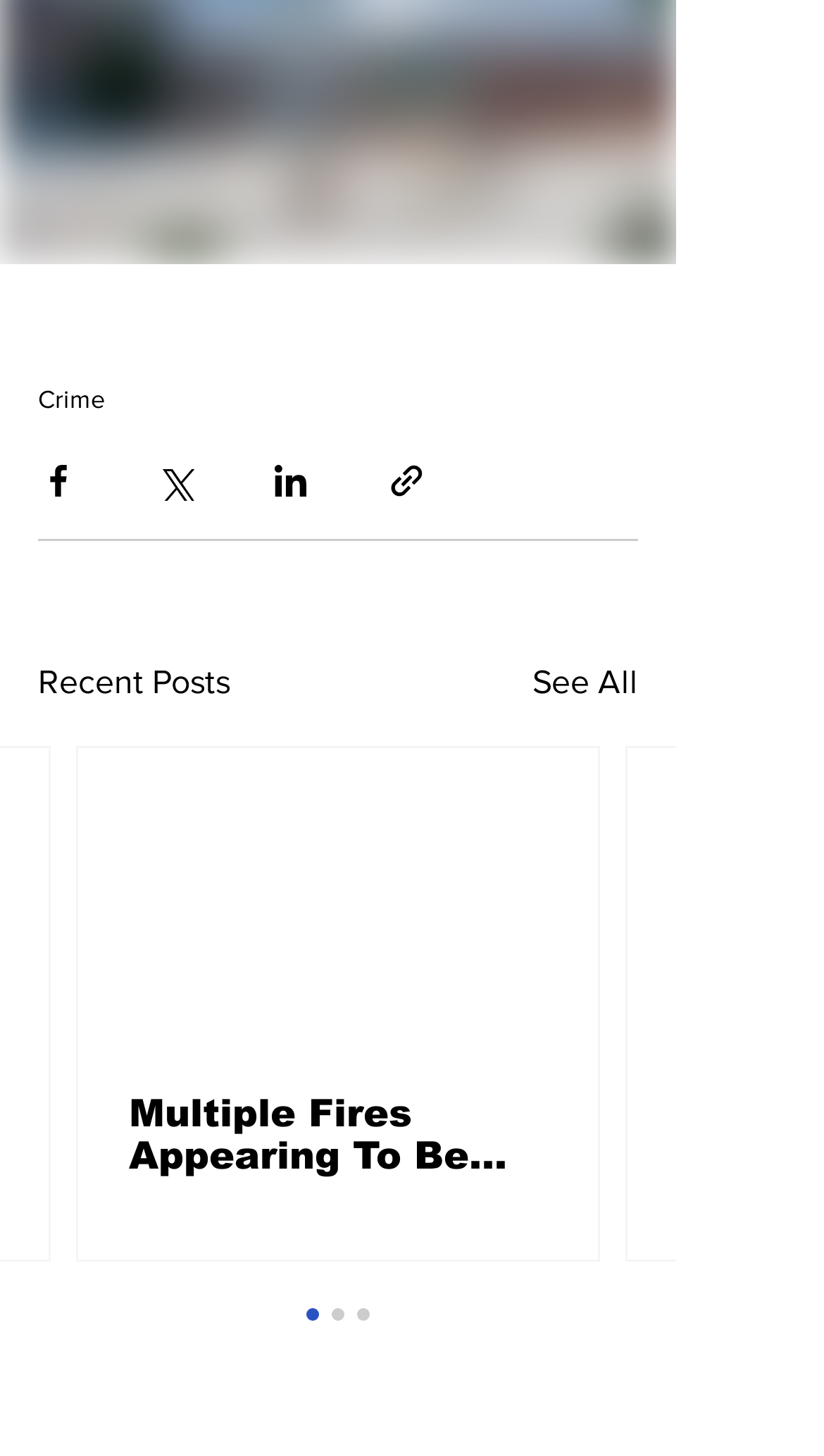How many social media platforms are available to share content?
Please respond to the question with as much detail as possible.

There are 4 social media platforms available to share content because there are 4 buttons in the social media sharing section, which are 'Share via Facebook', 'Share via Twitter', 'Share via LinkedIn', and 'Share via link'.